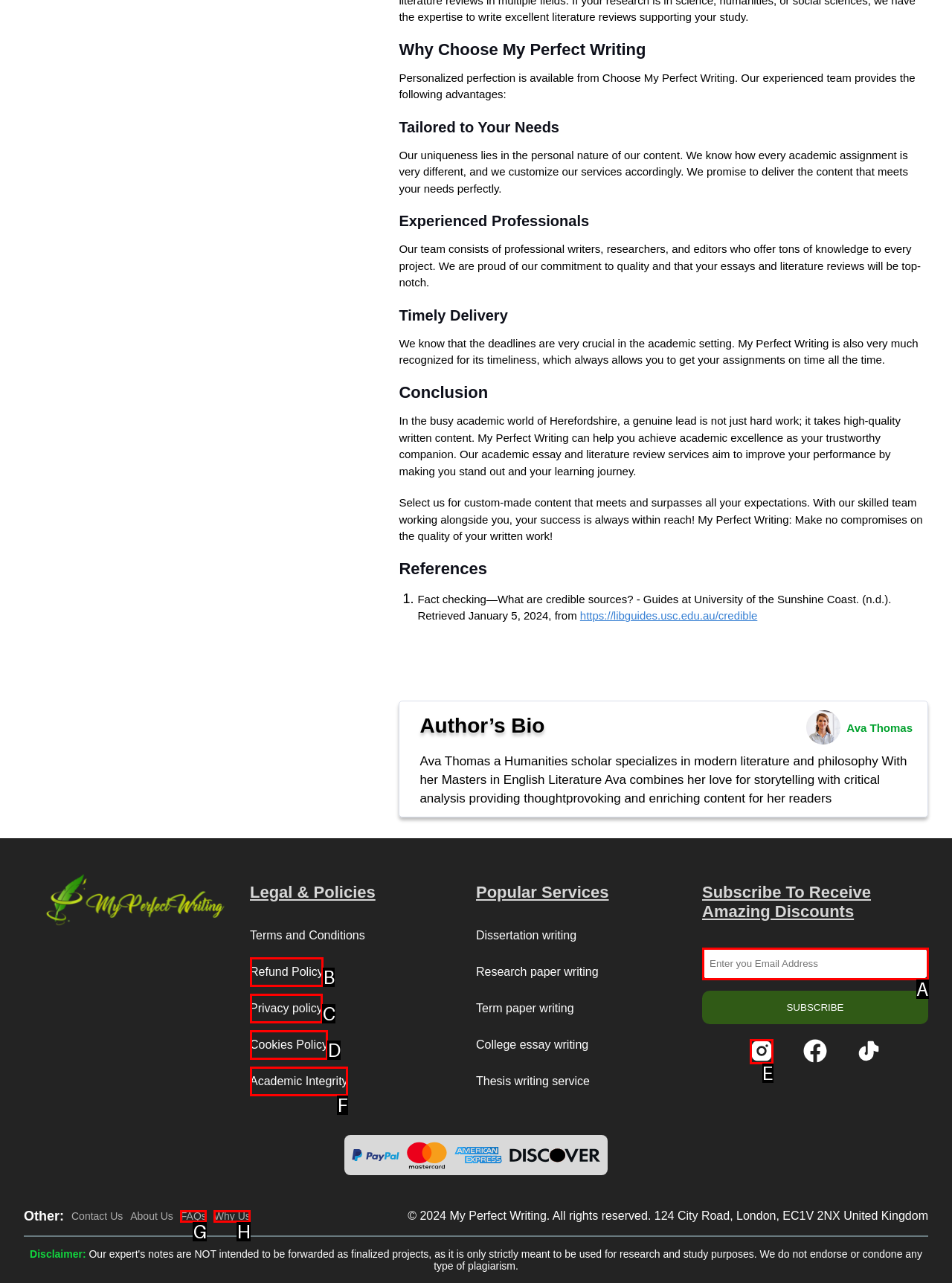From the options shown in the screenshot, tell me which lettered element I need to click to complete the task: Add California Quail to cart.

None